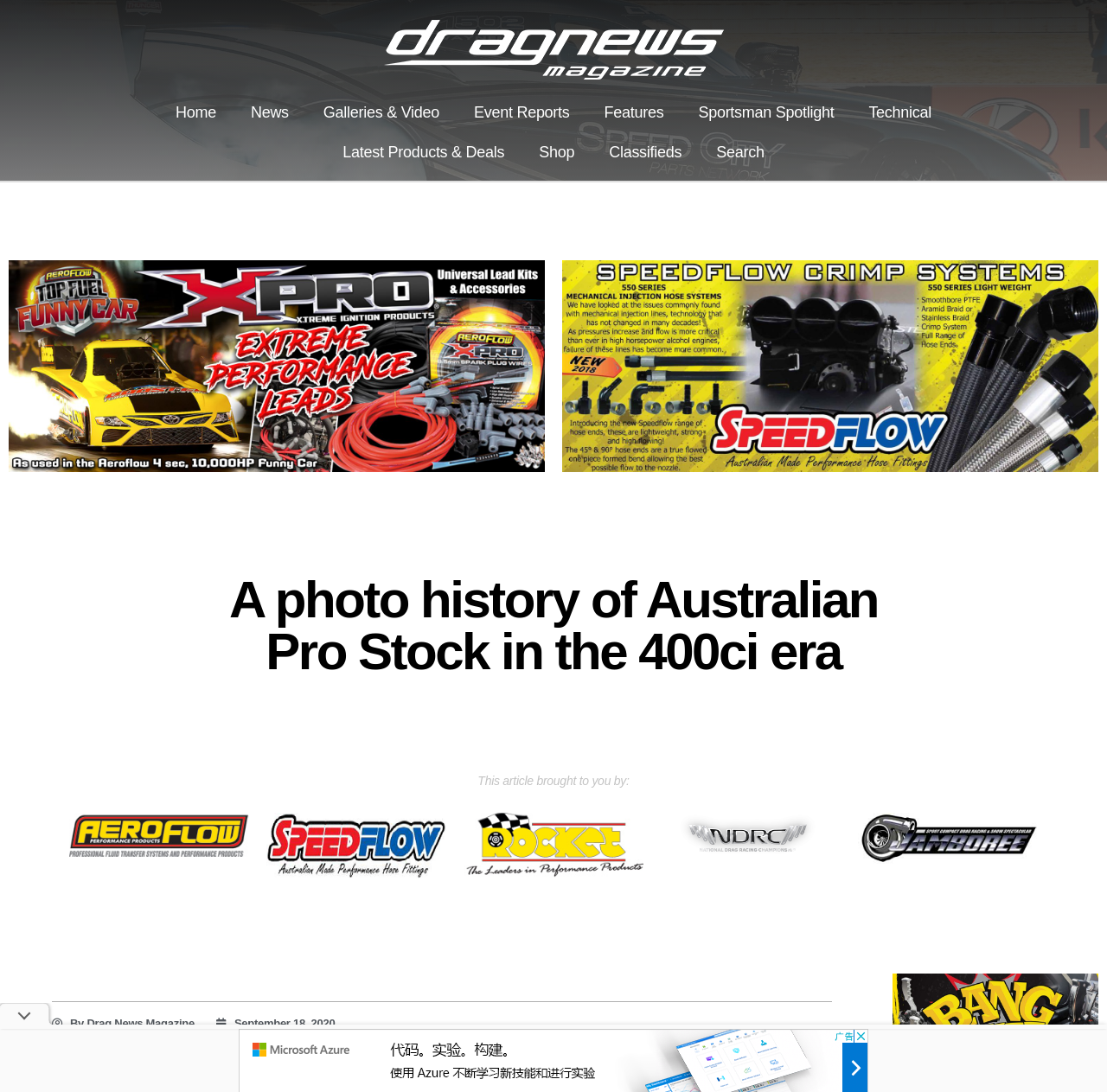Offer an in-depth caption of the entire webpage.

The webpage is about a photo history of Australian Pro Stock in the 400ci era. At the top, there is a horizontal navigation menu with 9 links: Home, News, Galleries & Video, Event Reports, Features, Sportsman Spotlight, Technical, Latest Products & Deals, and Shop. Below the navigation menu, there is a large heading that reads "A photo history of Australian Pro Stock in the 400ci era". 

On the left side, there is a vertical column of 5 links, likely related to social media or sharing options. On the right side of the heading, there is a text "This article brought to you by:" followed by a blank space, possibly for an advertisement or a sponsor's logo. 

Below the heading, there are 6 links, likely thumbnails or images, arranged horizontally across the page. At the bottom of the page, there are three links: "By Drag News Magazine", "September 18, 2020", and a short paragraph of text that reads "Australian Pro Stock has always been just a little bit different from its cousins in the USA and Europe." Above this text, there is a thin horizontal line that spans the entire width of the page, and above the line, there is a small image, possibly a logo or an icon.